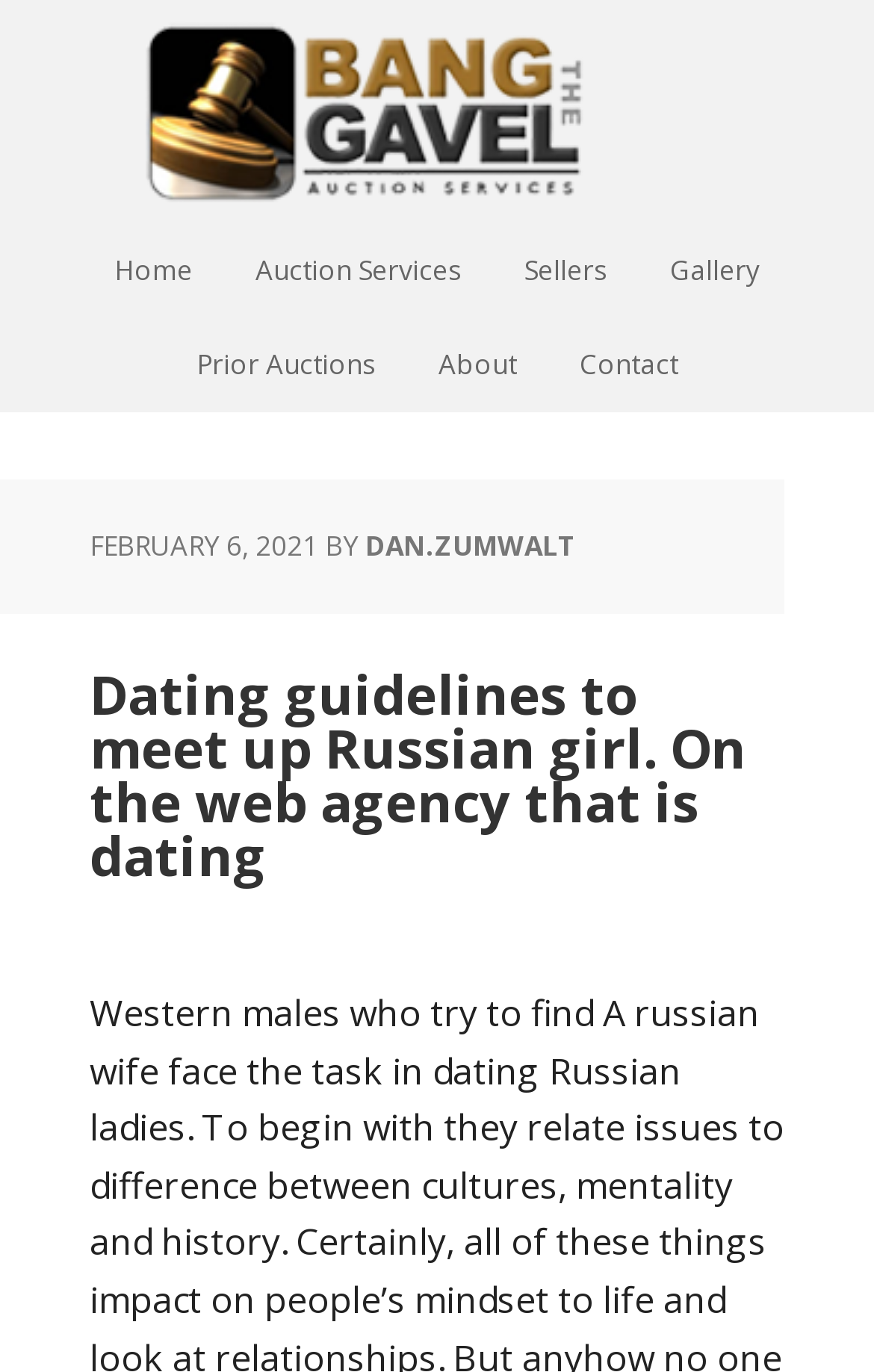What are the services offered by this website?
Based on the image, answer the question with as much detail as possible.

I found the services offered by the website by looking at the links in the navigation section, which include 'Auction Services', 'Sellers', 'Gallery', and 'Prior Auctions'.